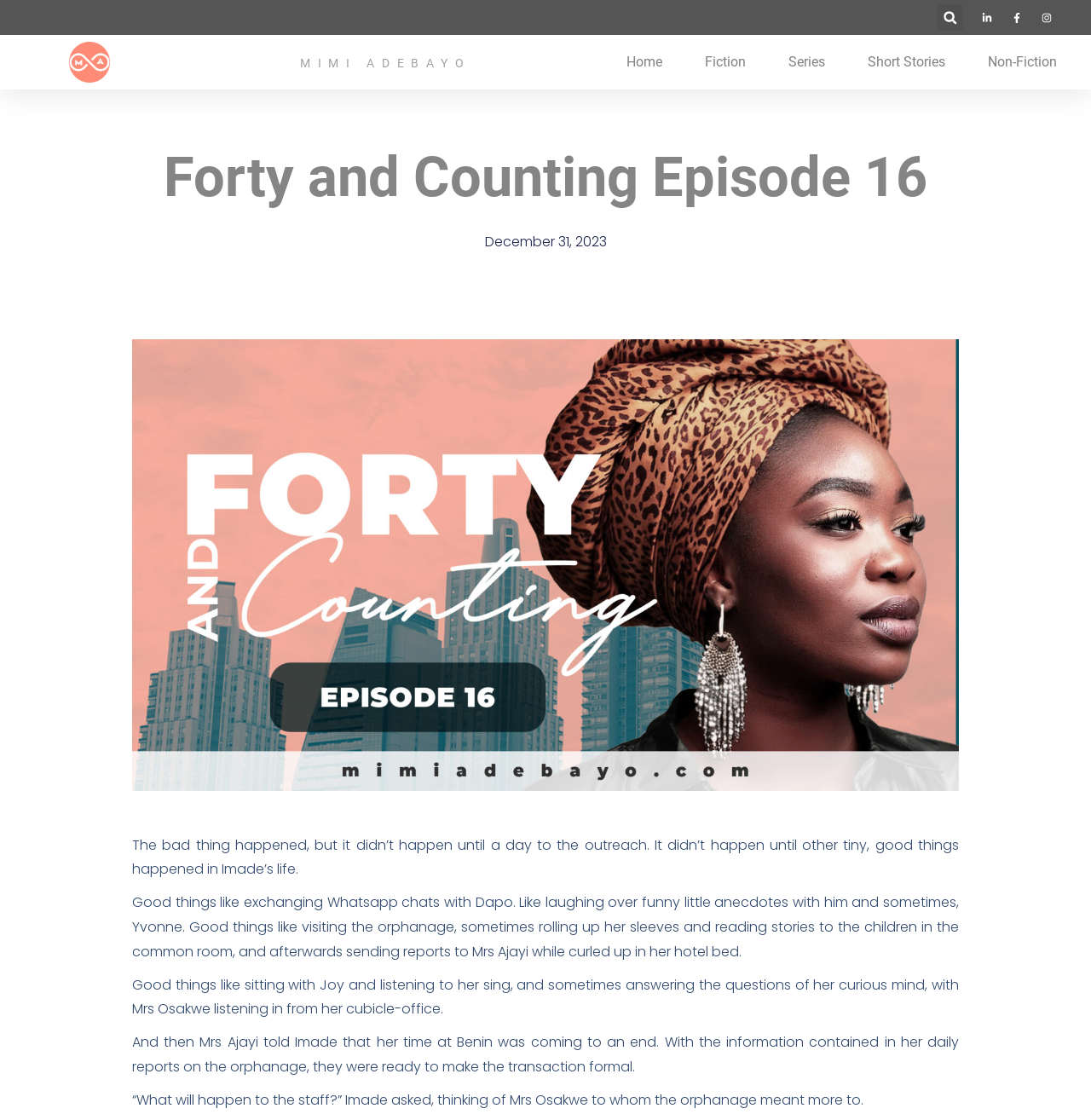Using the provided element description "Home", determine the bounding box coordinates of the UI element.

[0.574, 0.038, 0.607, 0.073]